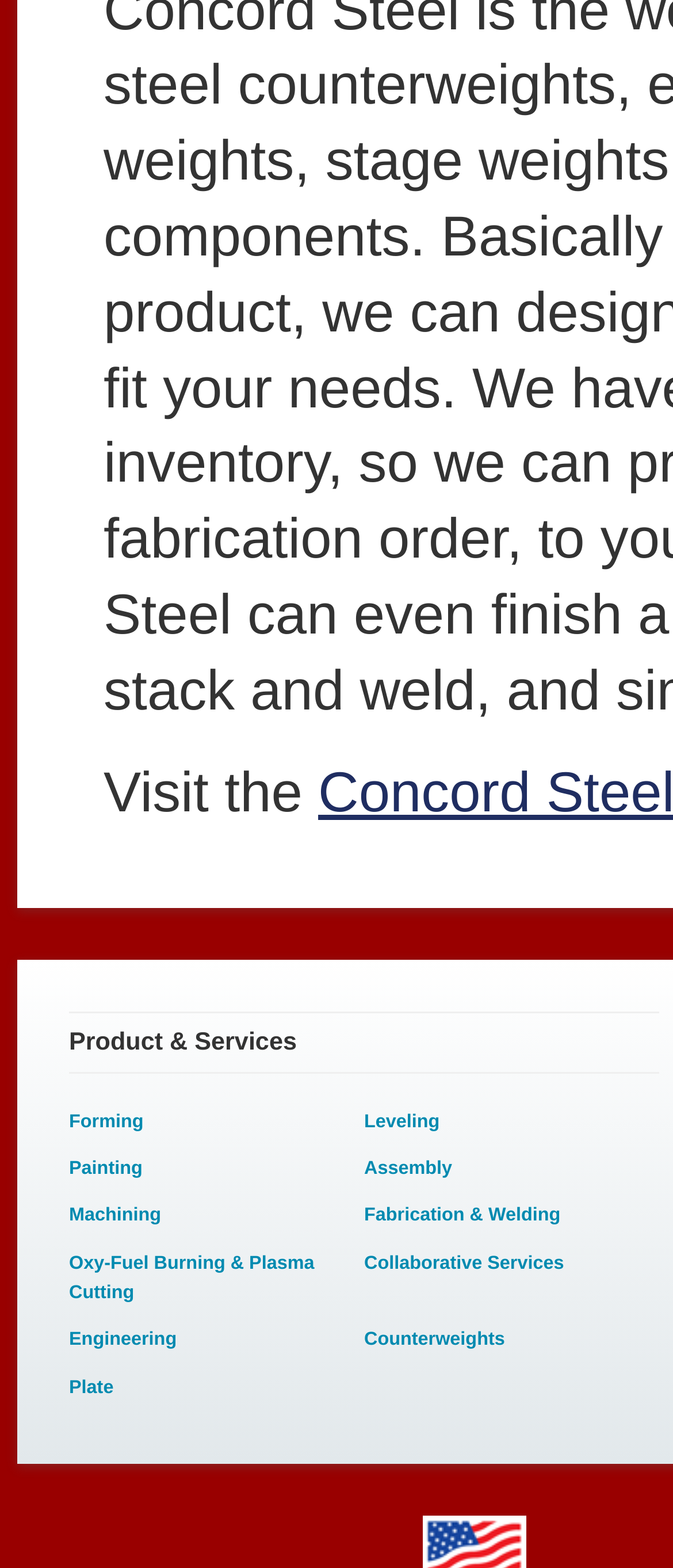Look at the image and write a detailed answer to the question: 
Are the services listed in alphabetical order?

The services listed can be determined to be in alphabetical order by examining the text of each link element. The services are listed in alphabetical order, ranging from 'Assembly' to 'Plate'.